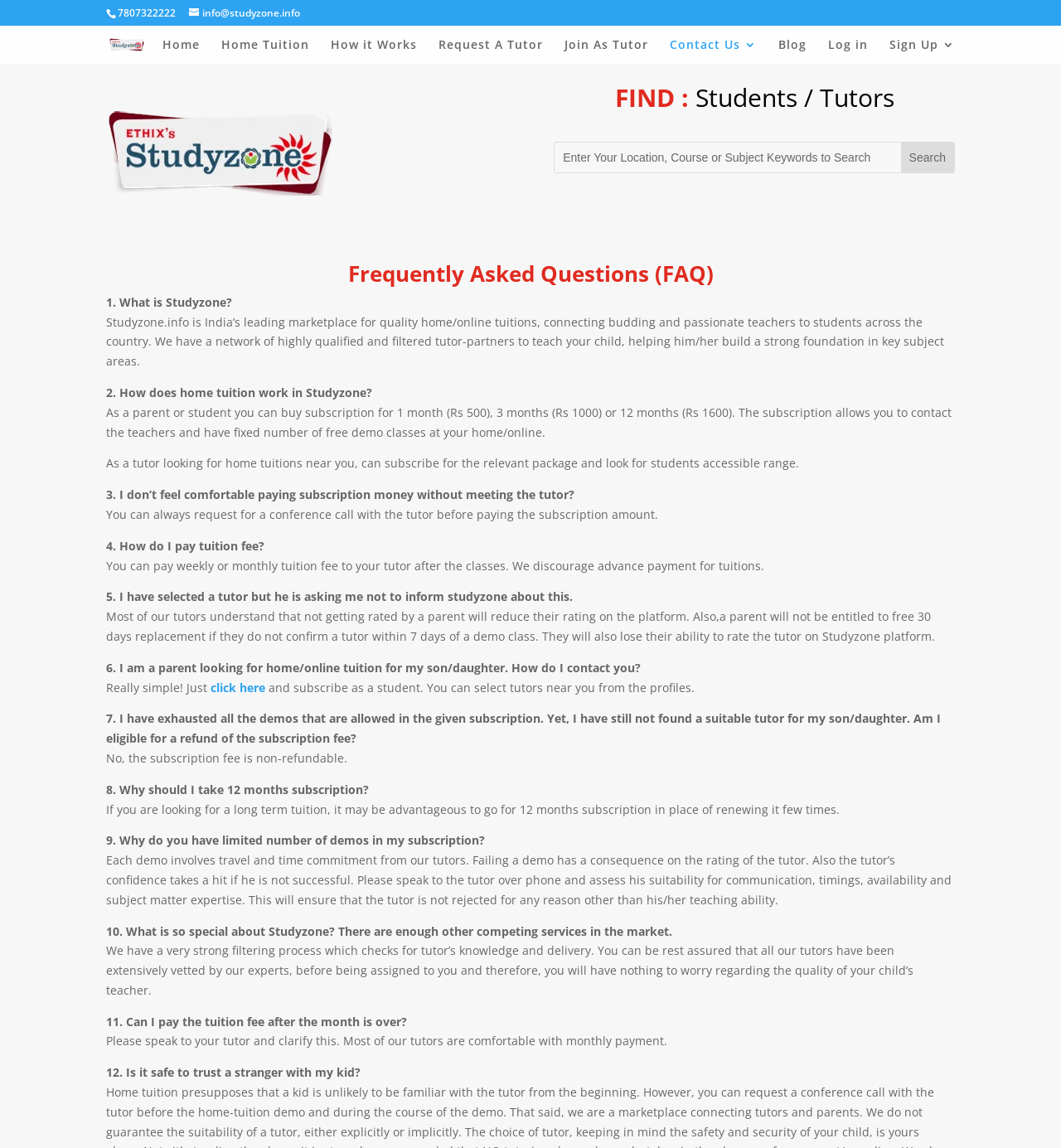Using the element description provided, determine the bounding box coordinates in the format (top-left x, top-left y, bottom-right x, bottom-right y). Ensure that all values are floating point numbers between 0 and 1. Element description: Join As Tutor

[0.532, 0.034, 0.611, 0.056]